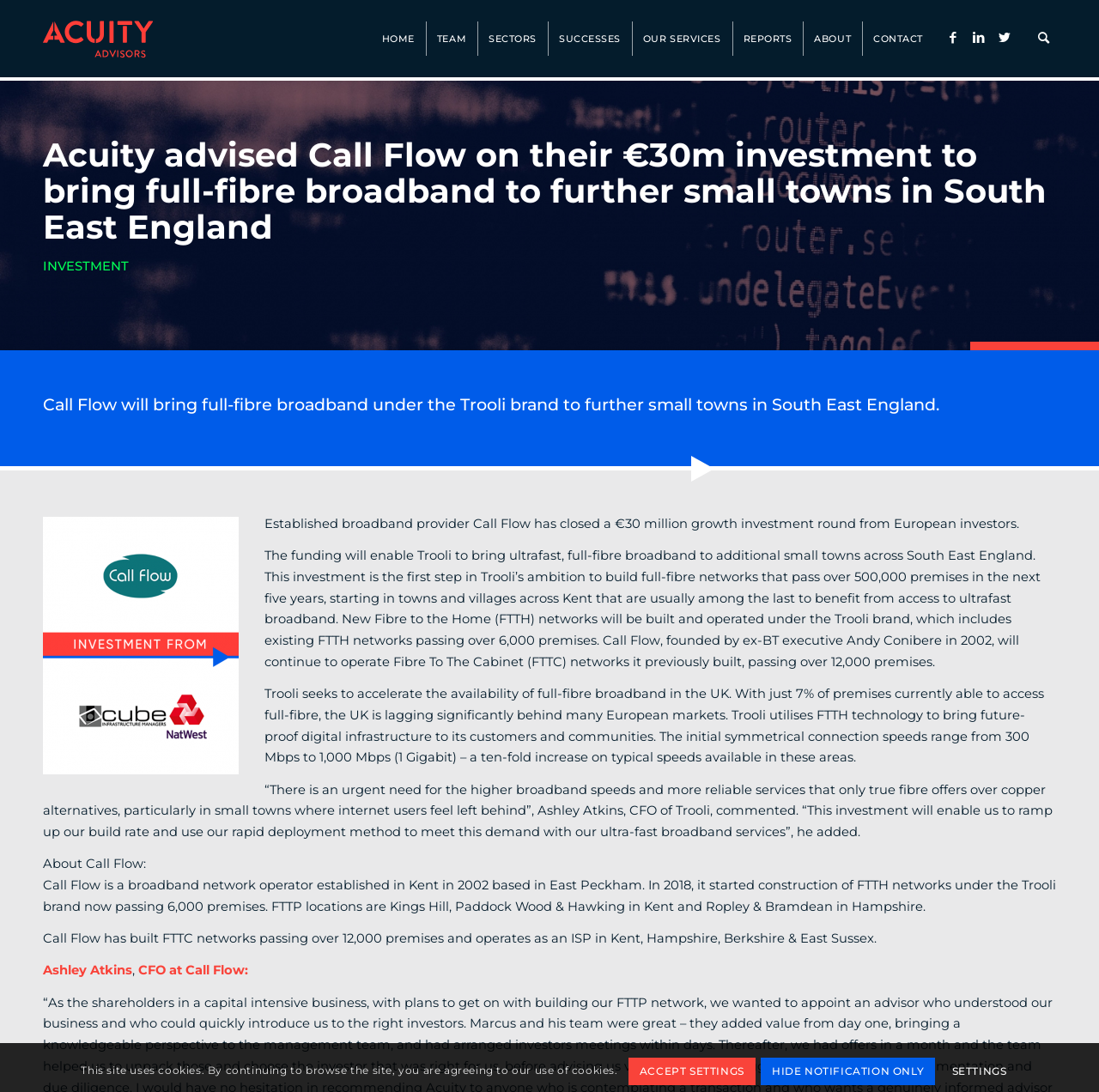Find the bounding box coordinates of the area that needs to be clicked in order to achieve the following instruction: "Click the 'Login / Register' button". The coordinates should be specified as four float numbers between 0 and 1, i.e., [left, top, right, bottom].

None